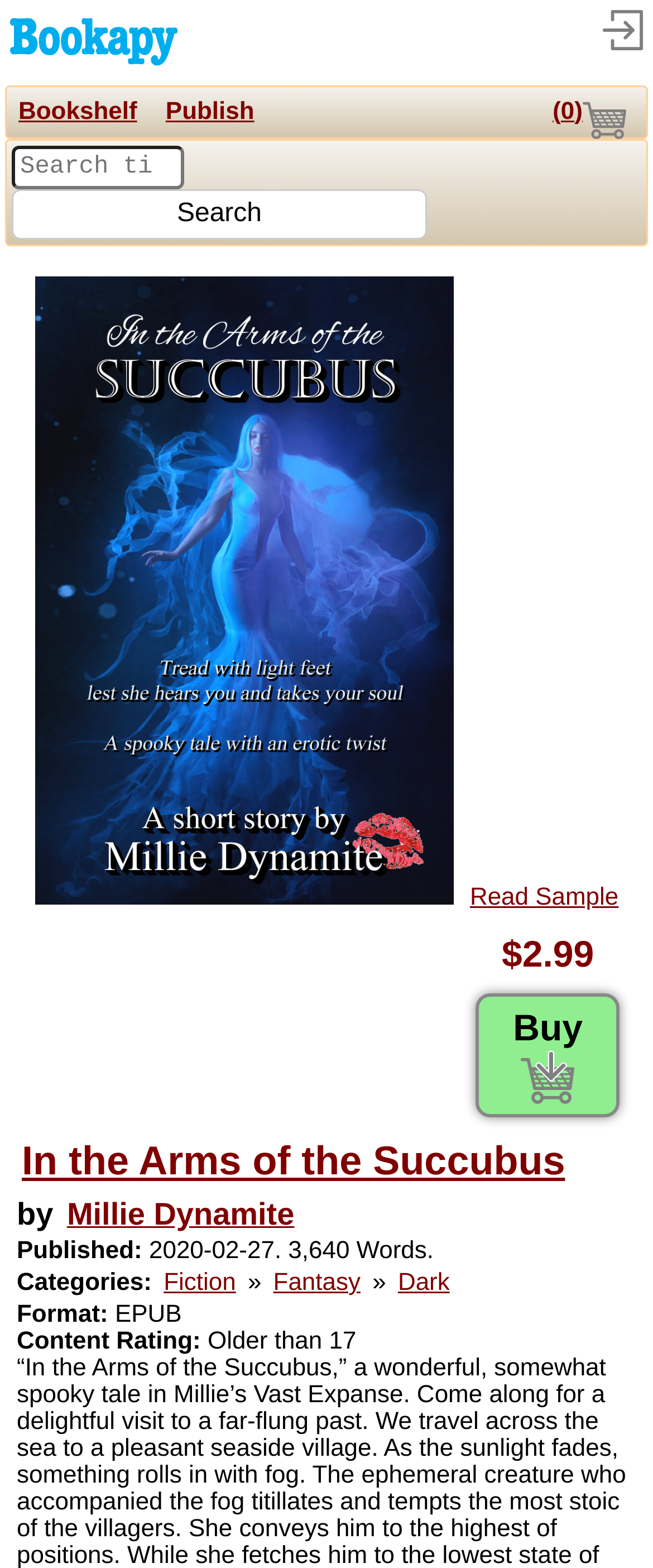What is the category of the book?
Provide a concise answer using a single word or phrase based on the image.

Fiction, Fantasy, Dark